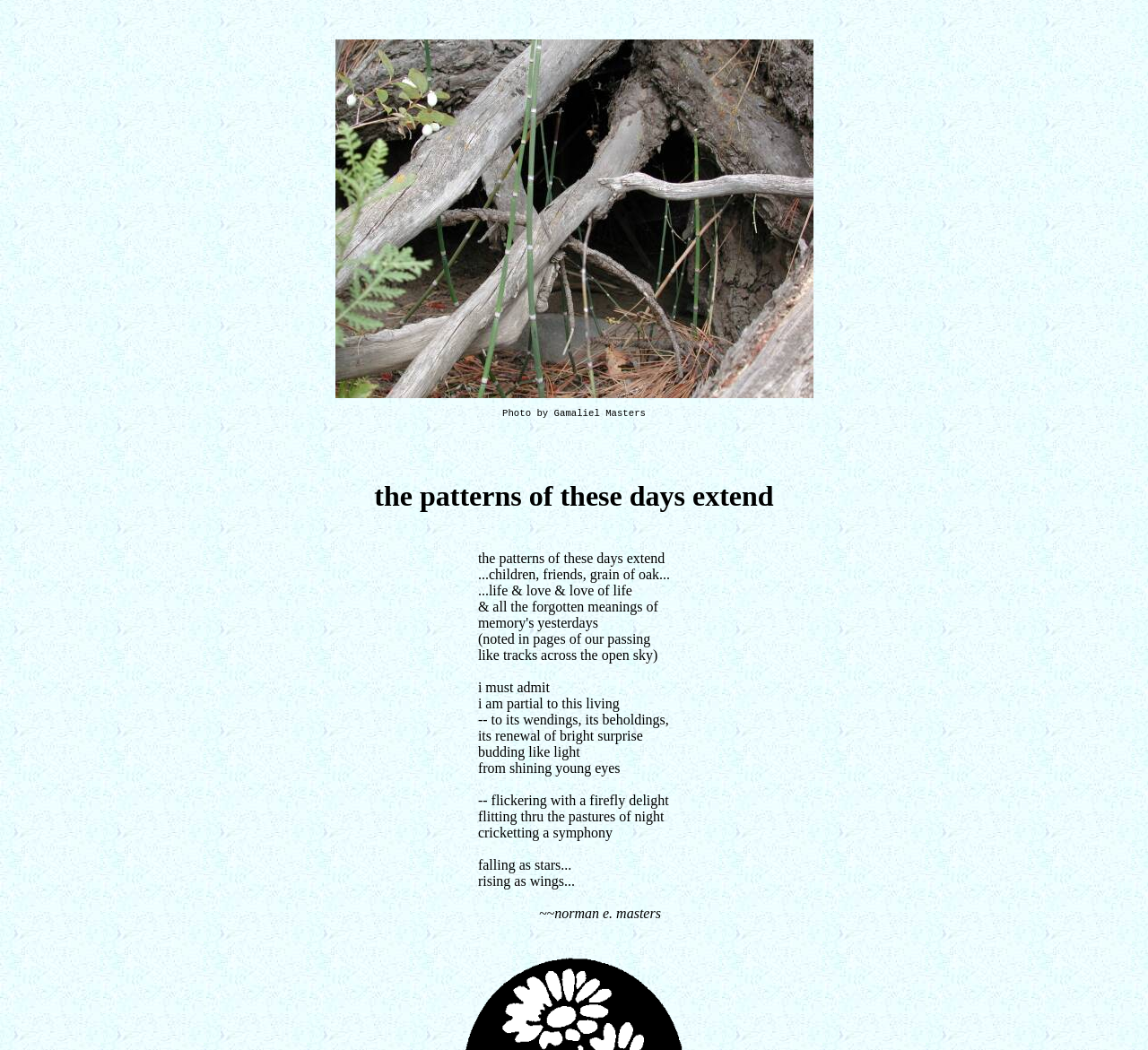Based on the image, provide a detailed and complete answer to the question: 
What is the tone of the poem?

The poem has a reflective tone, as it talks about memories and the beauty of life. The use of phrases like 'all the forgotten meanings of memory's yesterdays' and 'i must admit i am partial to this living' suggests a reflective and introspective tone.